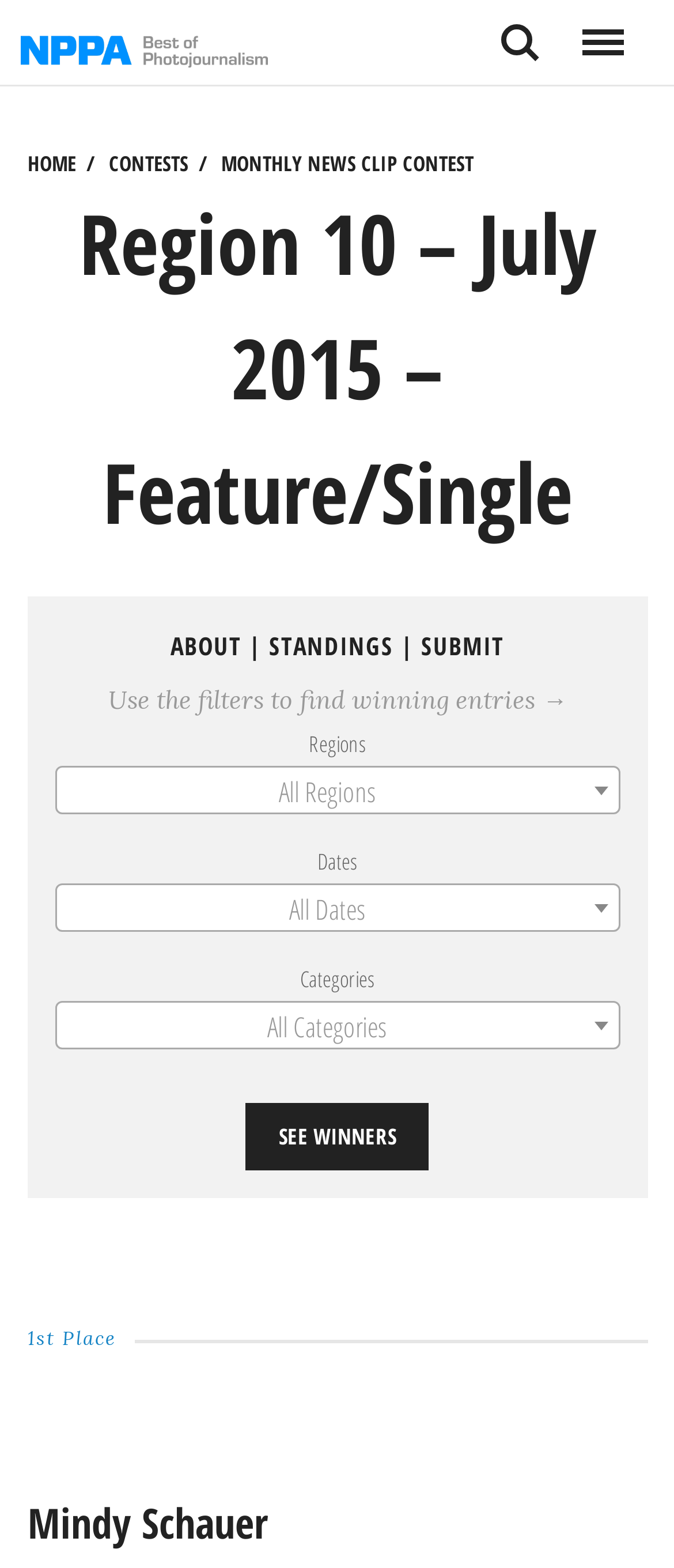Find the coordinates for the bounding box of the element with this description: "All Dates".

[0.081, 0.563, 0.919, 0.594]